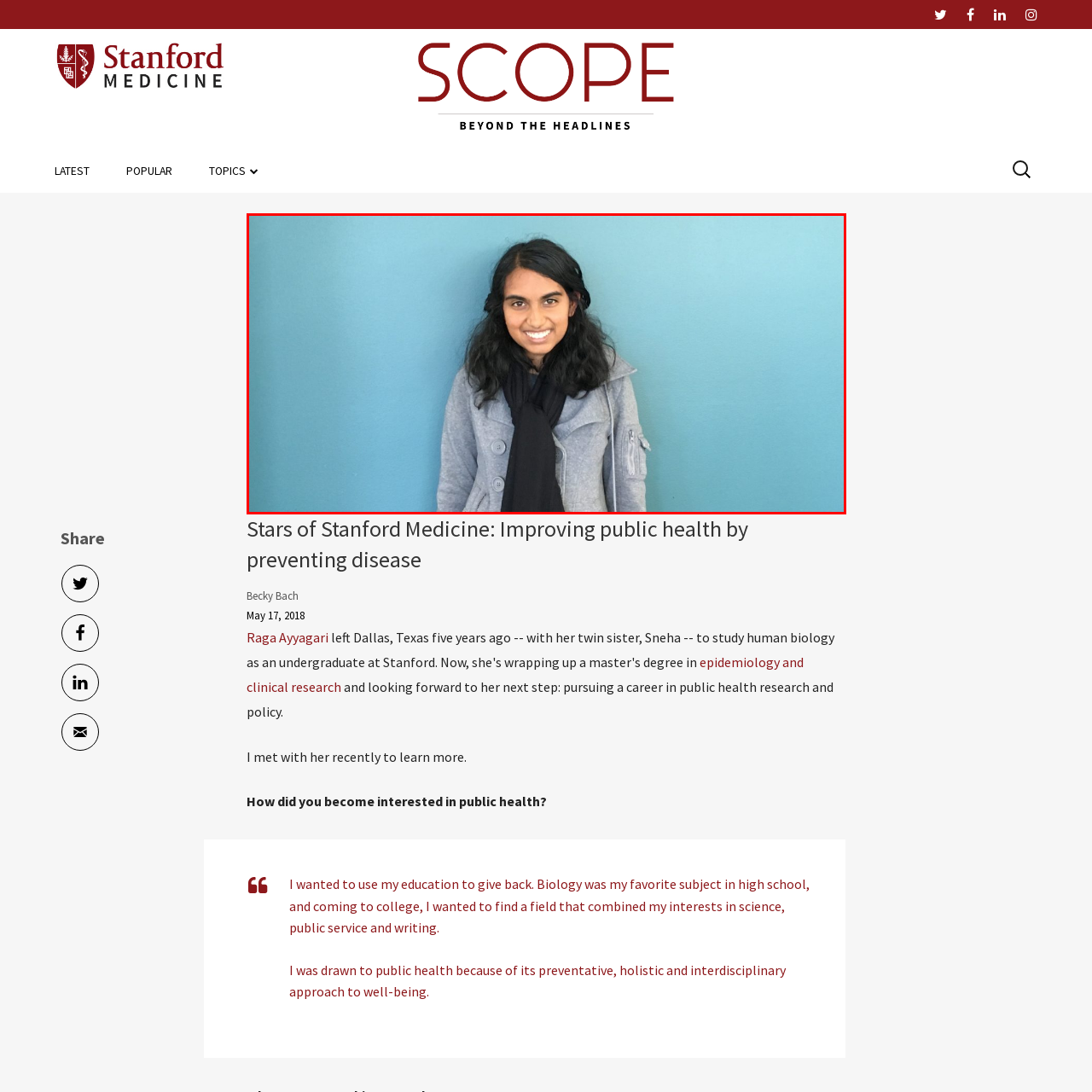Look closely at the zone within the orange frame and give a detailed answer to the following question, grounding your response on the visual details: 
What is Raga wearing around her neck?

Raga is wearing a stylish gray coat, and around her neck, she has a black scarf that adds a touch of elegance to her casual look, creating a sense of sophistication and refinement.